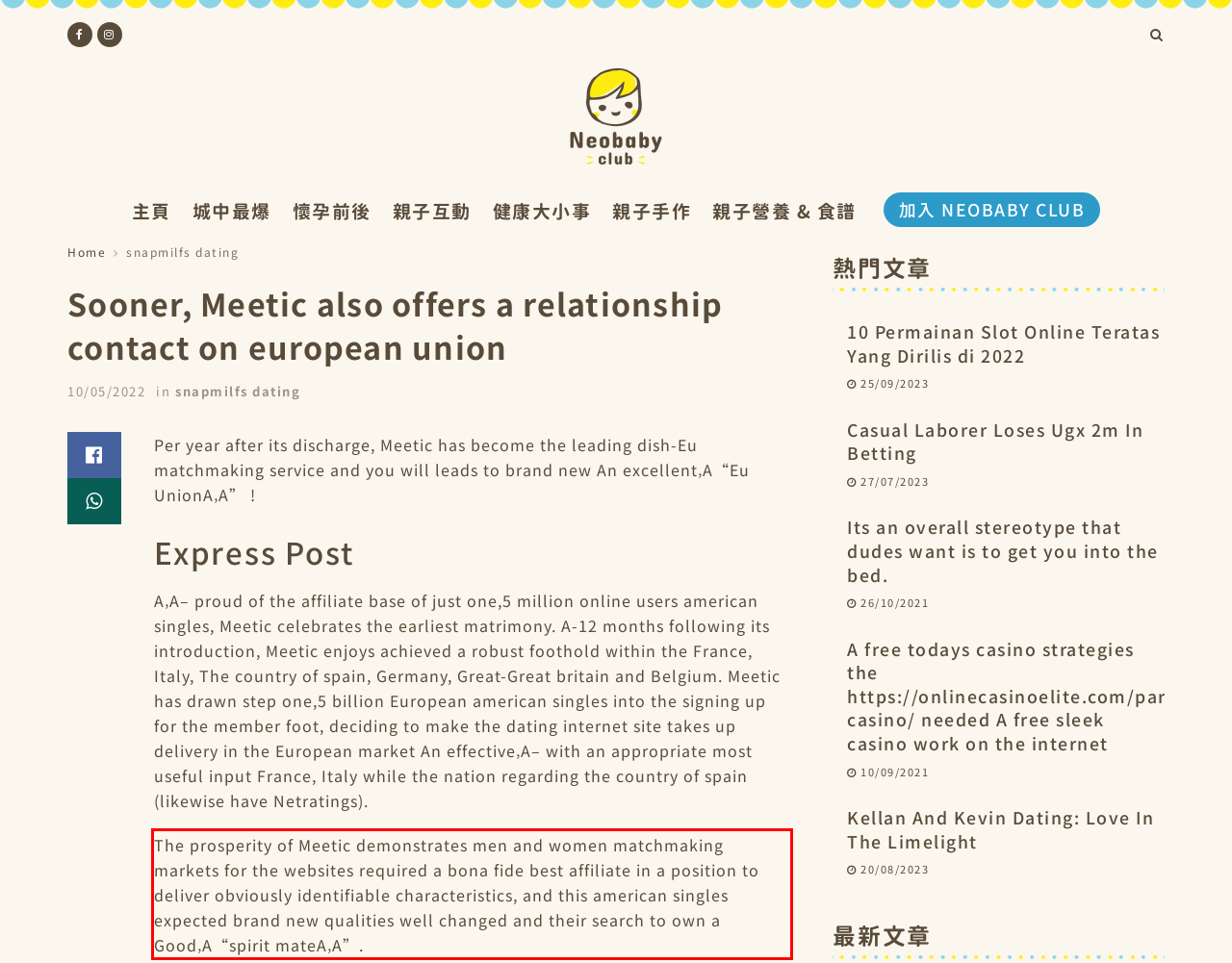Given a screenshot of a webpage with a red bounding box, please identify and retrieve the text inside the red rectangle.

The prosperity of Meetic demonstrates men and women matchmaking markets for the websites required a bona fide best affiliate in a position to deliver obviously identifiable characteristics, and this american singles expected brand new qualities well changed and their search to own a Good‚A“spirit mateA‚A”.